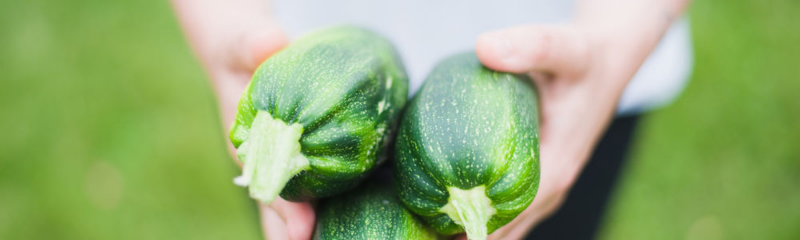Analyze the image and describe all key details you can observe.

The image captures a pair of hands holding three vibrant, green zucchinis. Set against a soft-focus outdoor background, the rich greenery emphasizes the freshness of the vegetables. This visual represents the spirit of community engagement highlighted in the "Plant It Forward" initiative by the Durango Food Bank. The program invites local gardeners to donate extra produce to help address food insecurity in the area. The fresh zucchinis symbolize not only the generosity of the community but also the importance of supporting those in need through local food donations.